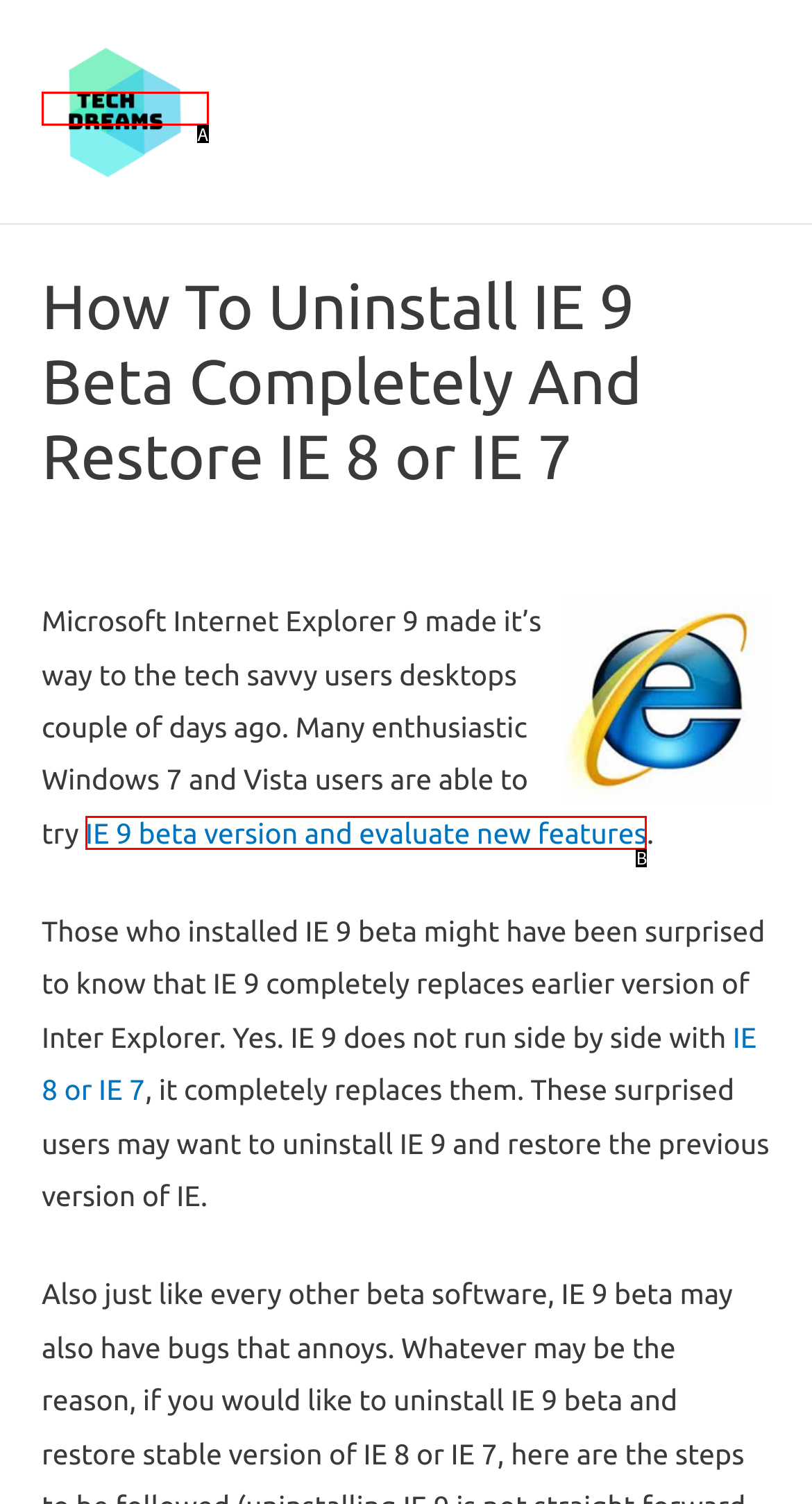Please identify the UI element that matches the description: alt="Tech Dreams"
Respond with the letter of the correct option.

A